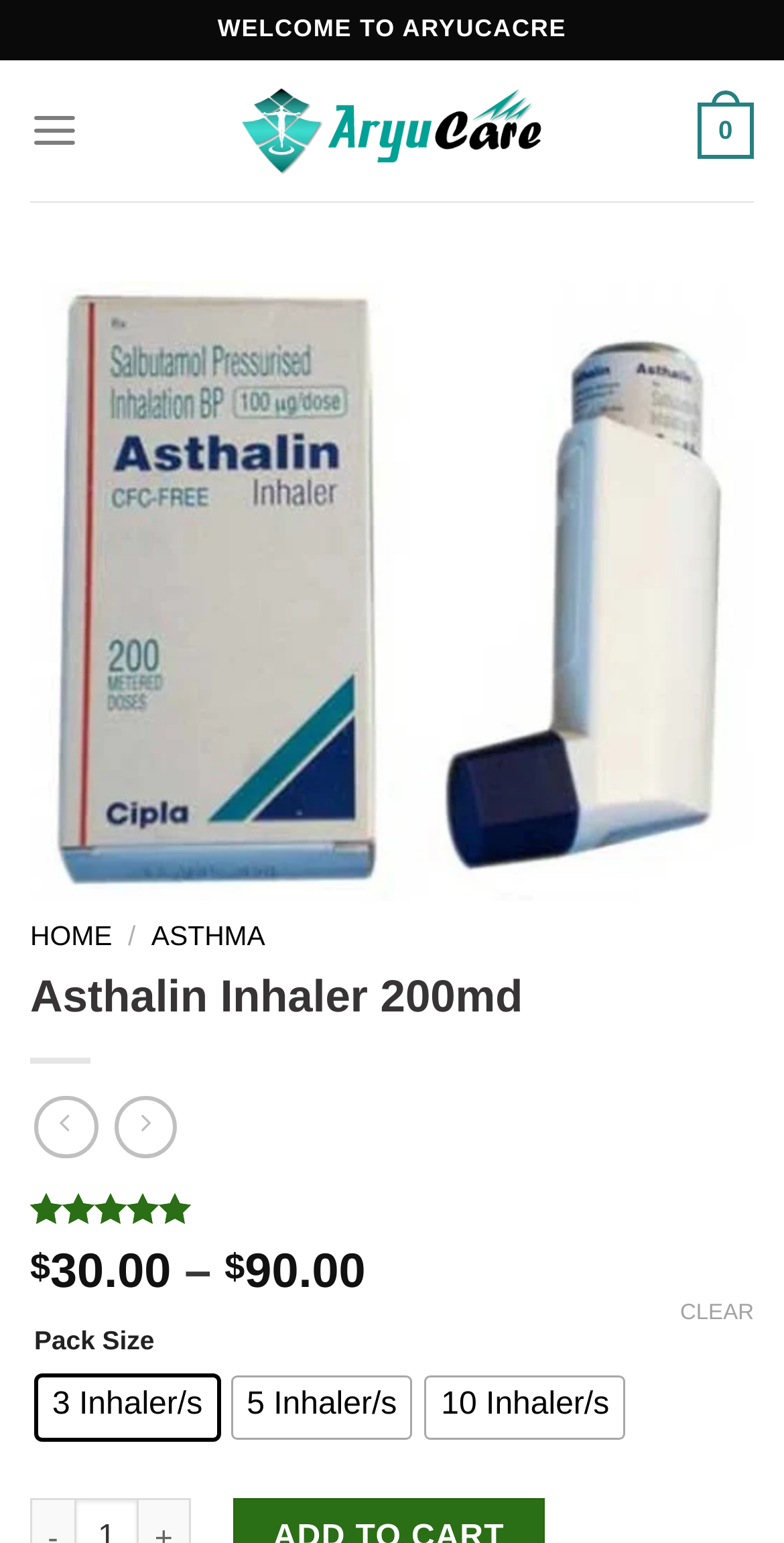What is the price range of Asthalin Inhaler 200md?
Give a detailed explanation using the information visible in the image.

I found the price information on the webpage, which is displayed as '$30.00 - $90.00'. This price range is shown below the product name and rating.